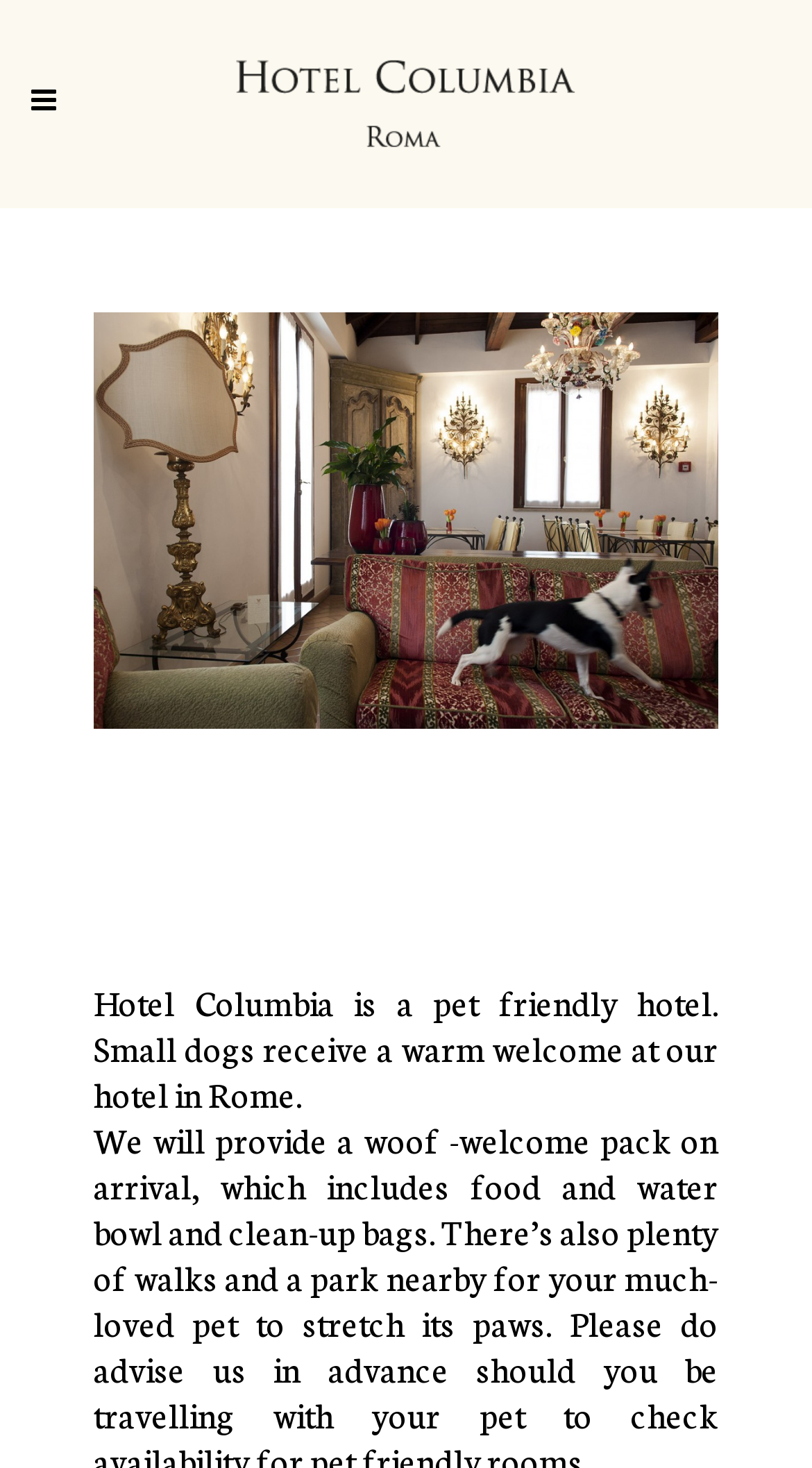Provide a one-word or short-phrase response to the question:
What is the policy of the hotel towards small dogs?

Warm welcome